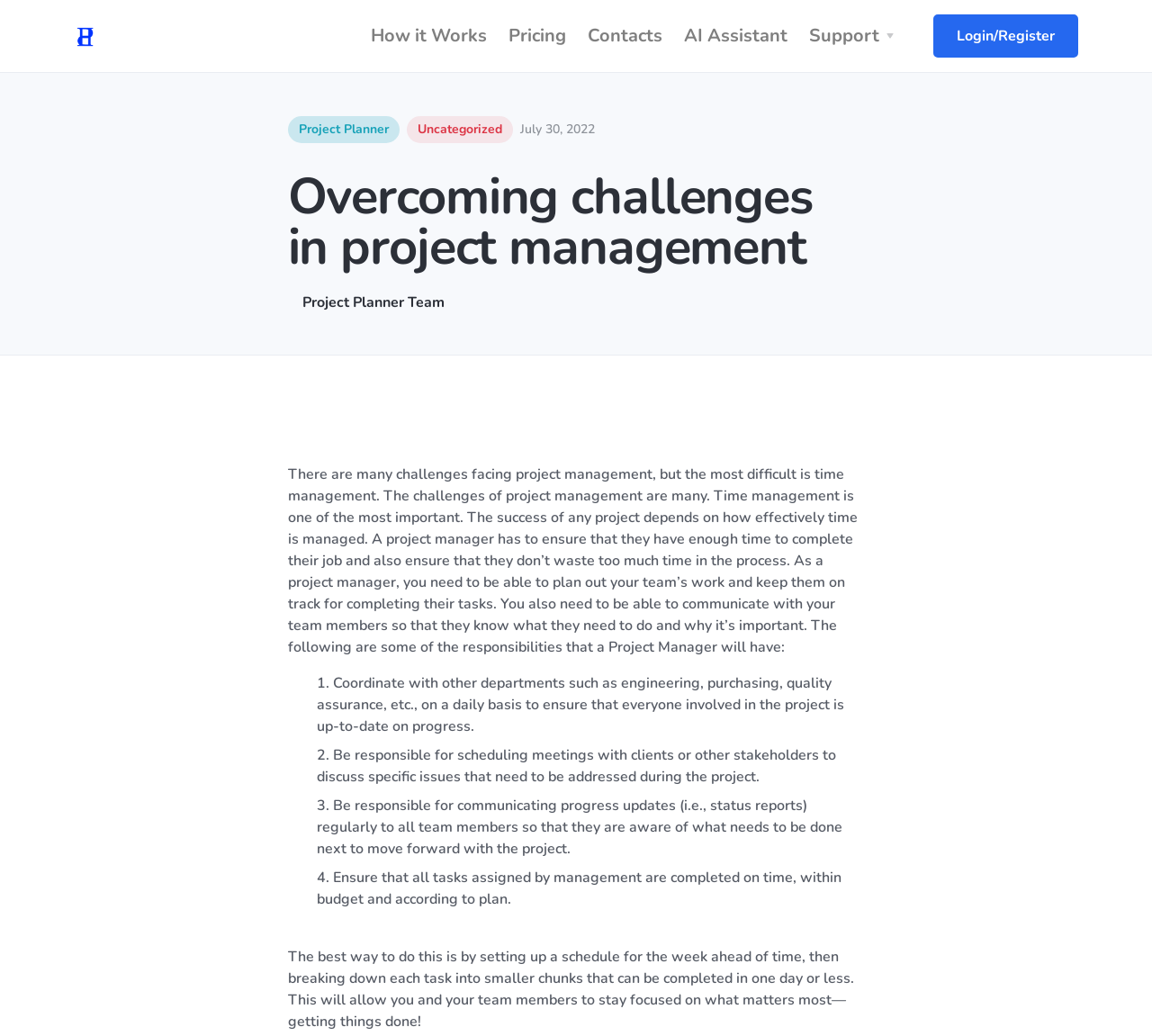Pinpoint the bounding box coordinates of the element that must be clicked to accomplish the following instruction: "View the Project Planner Team page". The coordinates should be in the format of four float numbers between 0 and 1, i.e., [left, top, right, bottom].

[0.25, 0.284, 0.75, 0.301]